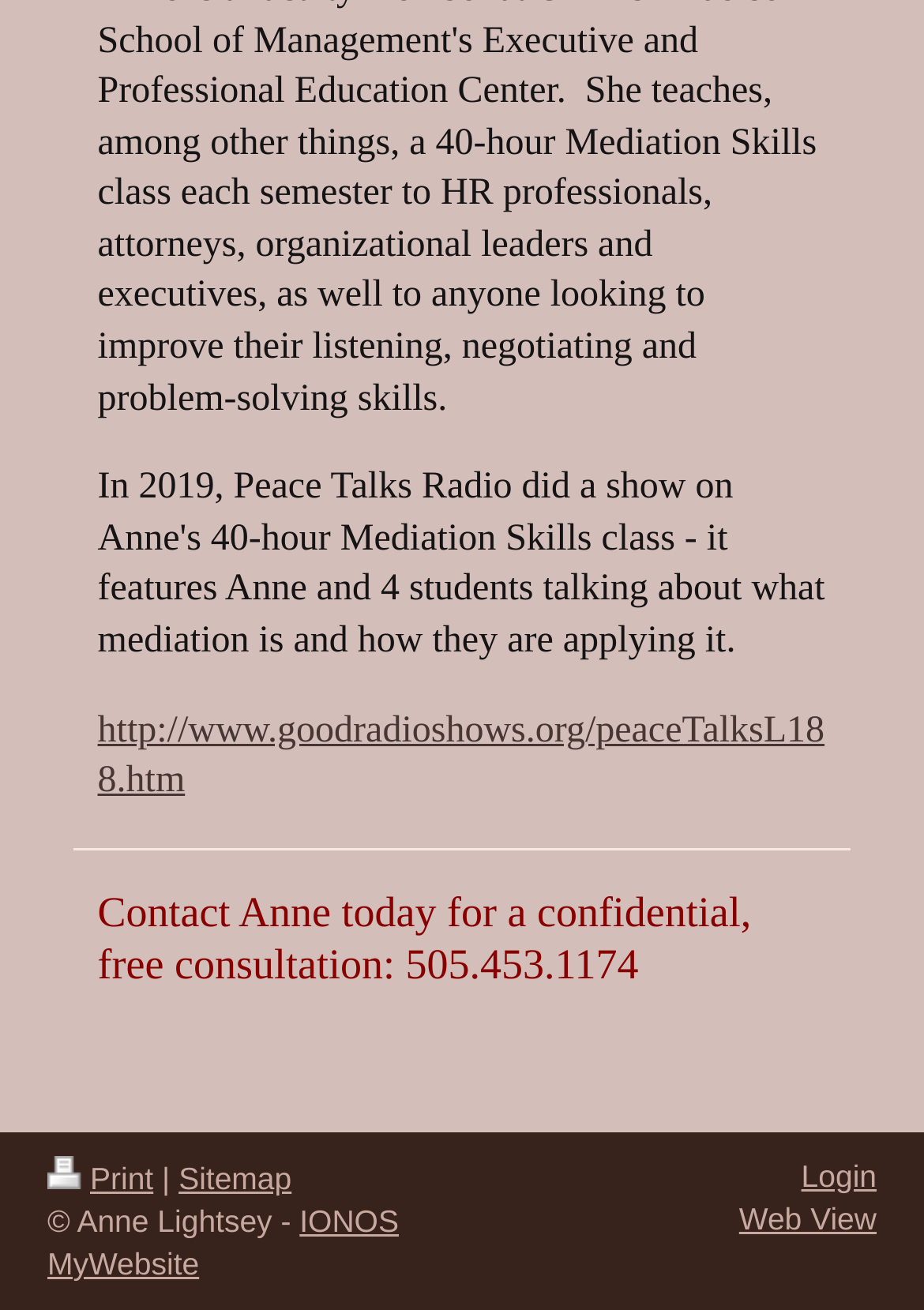Given the element description IONOS MyWebsite, specify the bounding box coordinates of the corresponding UI element in the format (top-left x, top-left y, bottom-right x, bottom-right y). All values must be between 0 and 1.

[0.051, 0.918, 0.432, 0.978]